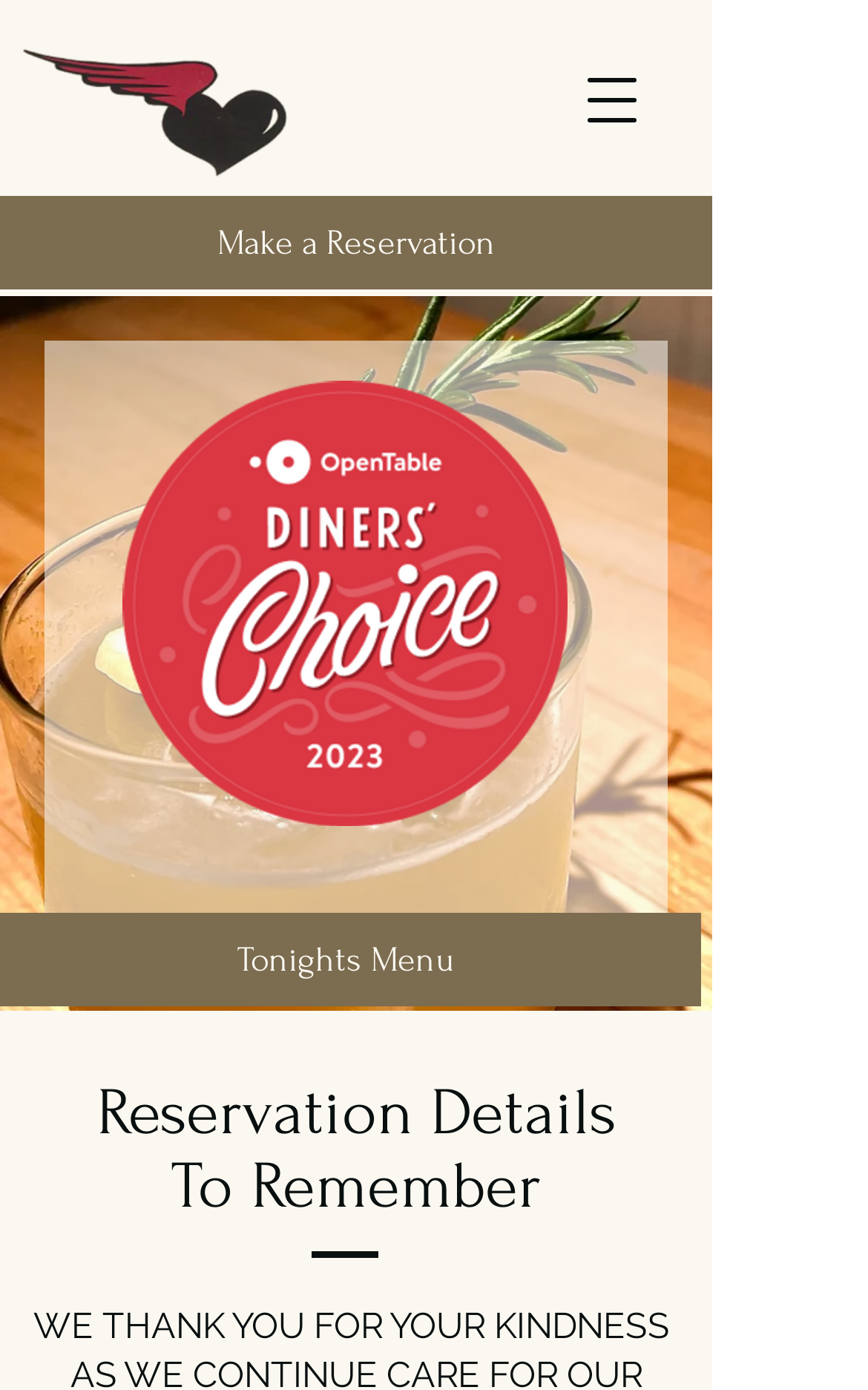Respond with a single word or phrase to the following question:
What is the tone of the text 'WE THANK YOU FOR YOUR KINDNESS'?

Appreciative